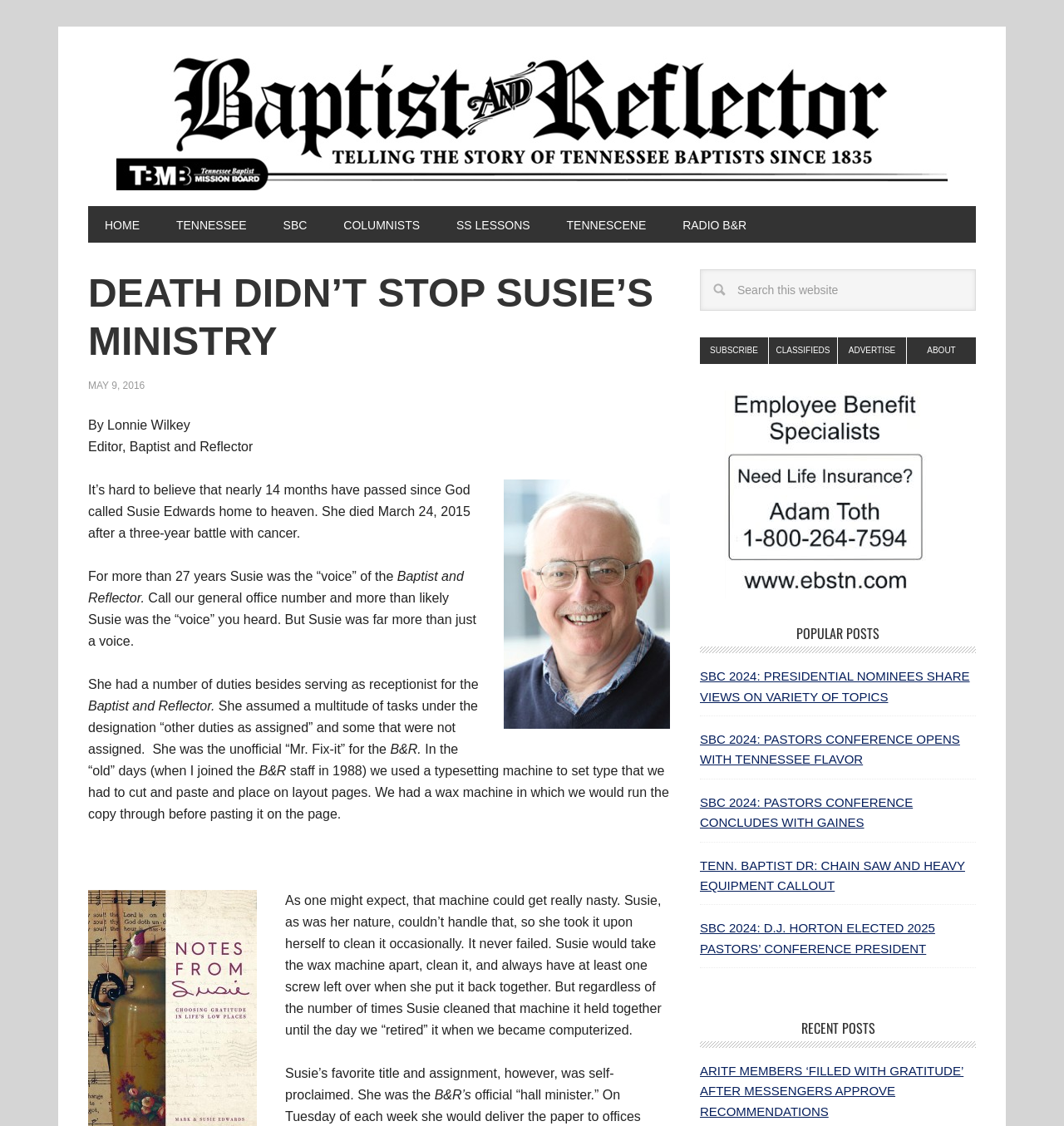Can you provide the bounding box coordinates for the element that should be clicked to implement the instruction: "Click the 'HOME' link"?

[0.083, 0.183, 0.147, 0.215]